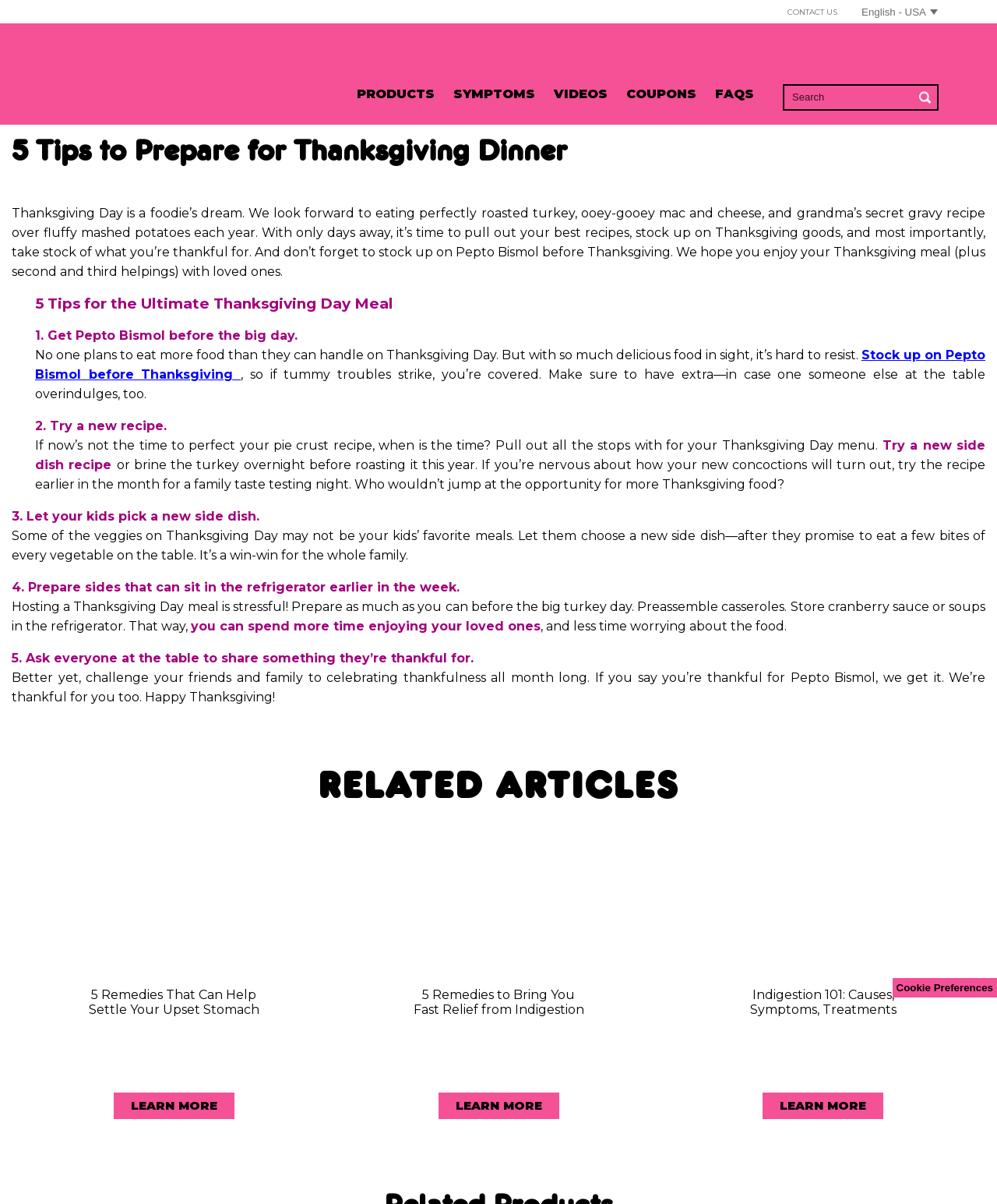What is the main topic of this webpage?
From the image, provide a succinct answer in one word or a short phrase.

Thanksgiving